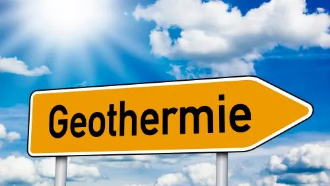What is the term 'Geothermie' translated to in English?
Answer the question based on the image using a single word or a brief phrase.

Geothermal energy